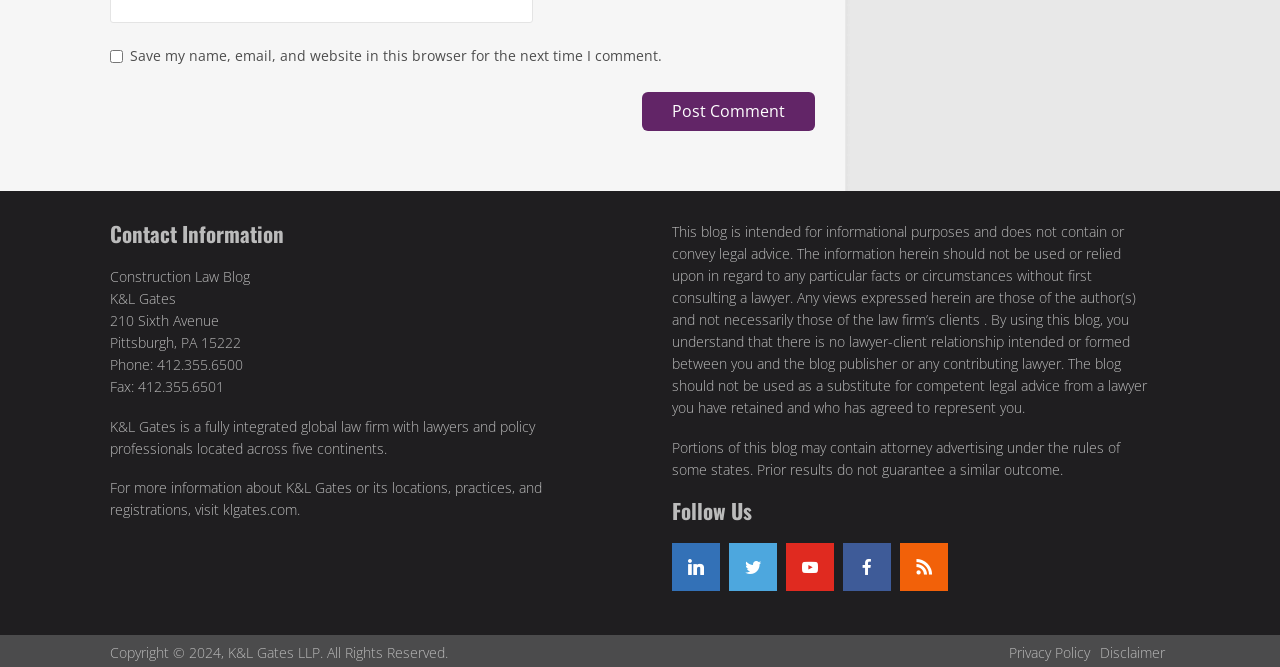Based on the element description Privacy Policy, identify the bounding box coordinates for the UI element. The coordinates should be in the format (top-left x, top-left y, bottom-right x, bottom-right y) and within the 0 to 1 range.

[0.788, 0.956, 0.852, 0.985]